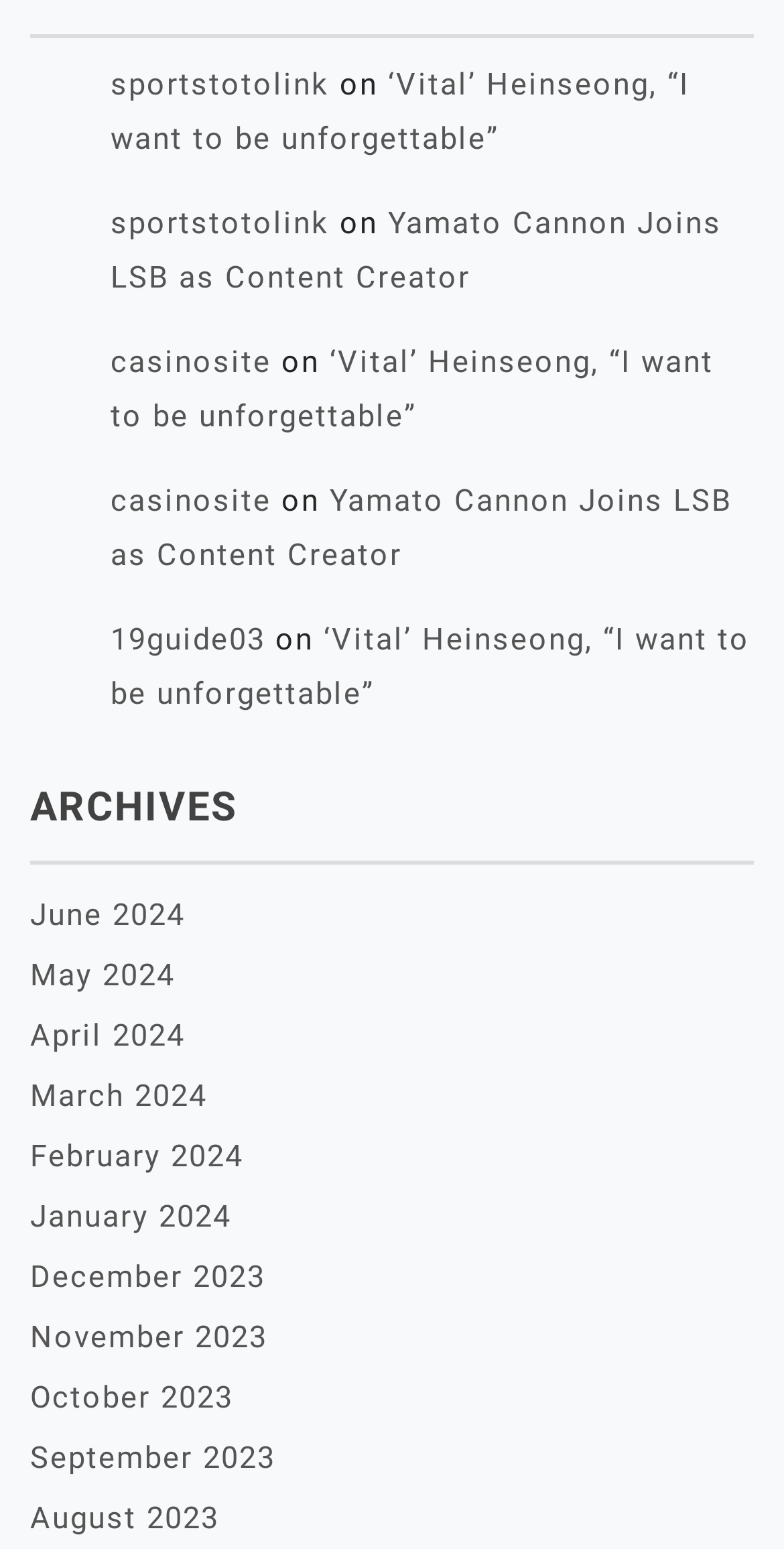Locate the bounding box coordinates of the clickable element to fulfill the following instruction: "click on 'Vital’ Heinseong, “I want to be unforgettable”". Provide the coordinates as four float numbers between 0 and 1 in the format [left, top, right, bottom].

[0.141, 0.043, 0.879, 0.101]